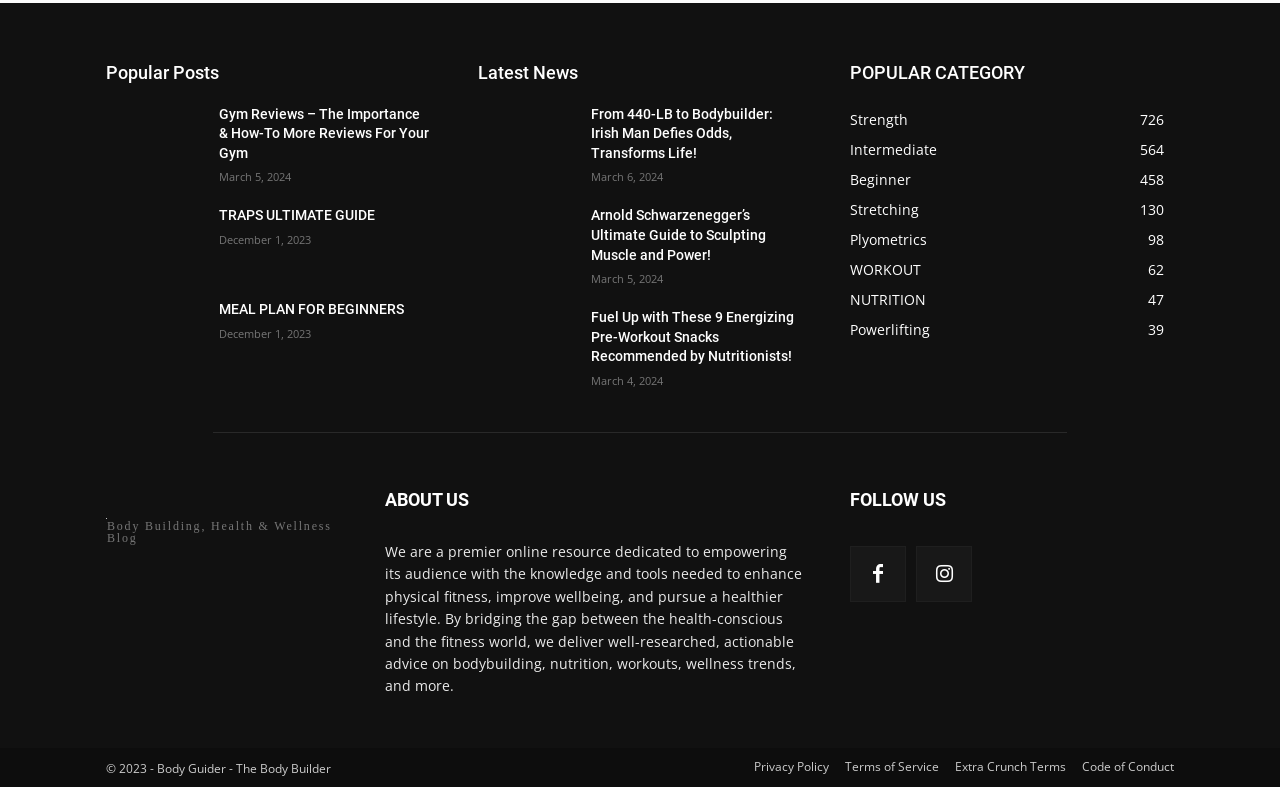Please analyze the image and provide a thorough answer to the question:
What is the date of the article 'From 440-LB to Bodybuilder: Irish Man Defies Odds, Transforms Life!'?

I located the article 'From 440-LB to Bodybuilder: Irish Man Defies Odds, Transforms Life!' under the 'Latest News' section and found the corresponding date 'March 6, 2024' next to it.